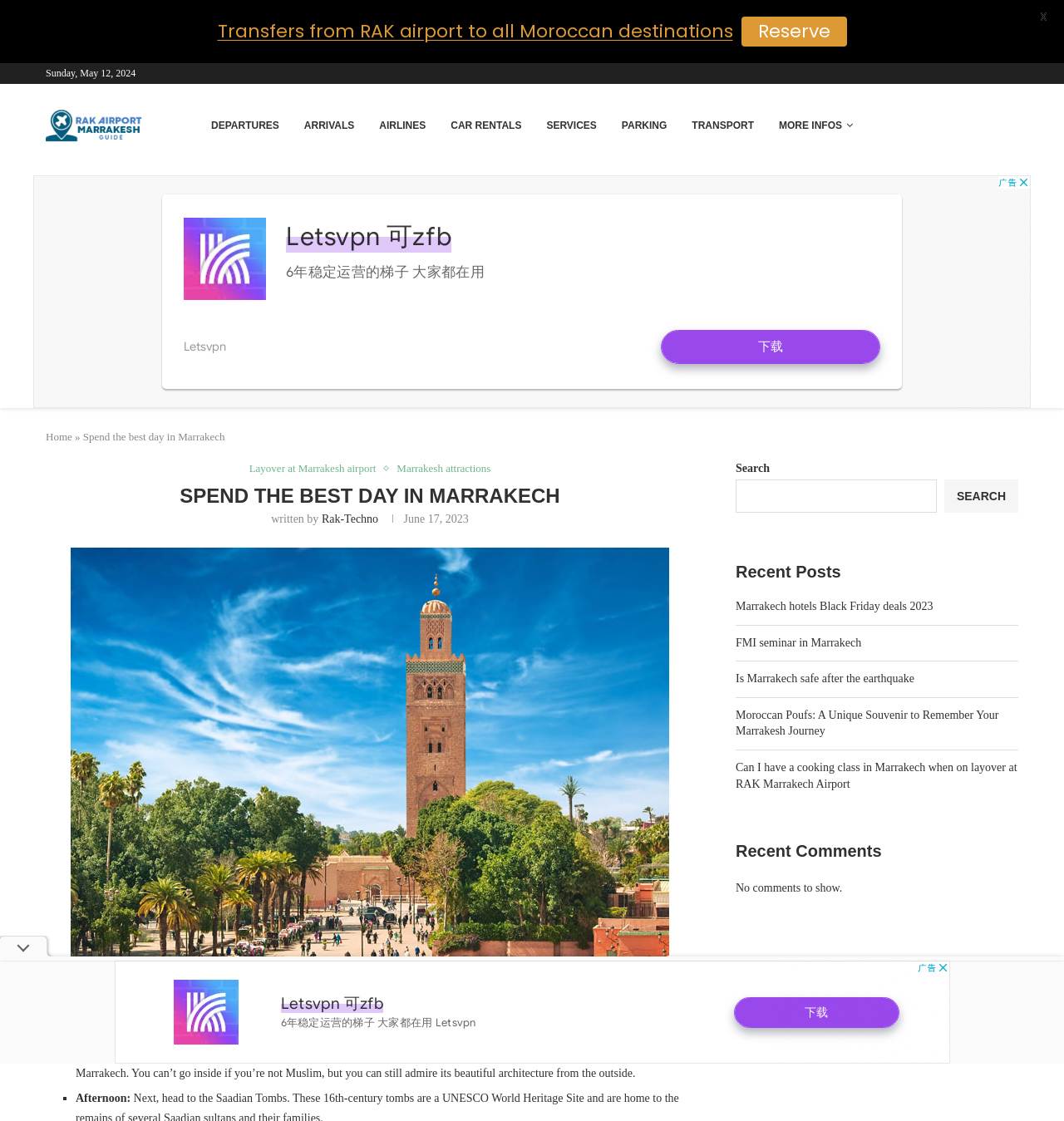Pinpoint the bounding box coordinates of the clickable element to carry out the following instruction: "Search for something."

[0.691, 0.428, 0.881, 0.457]